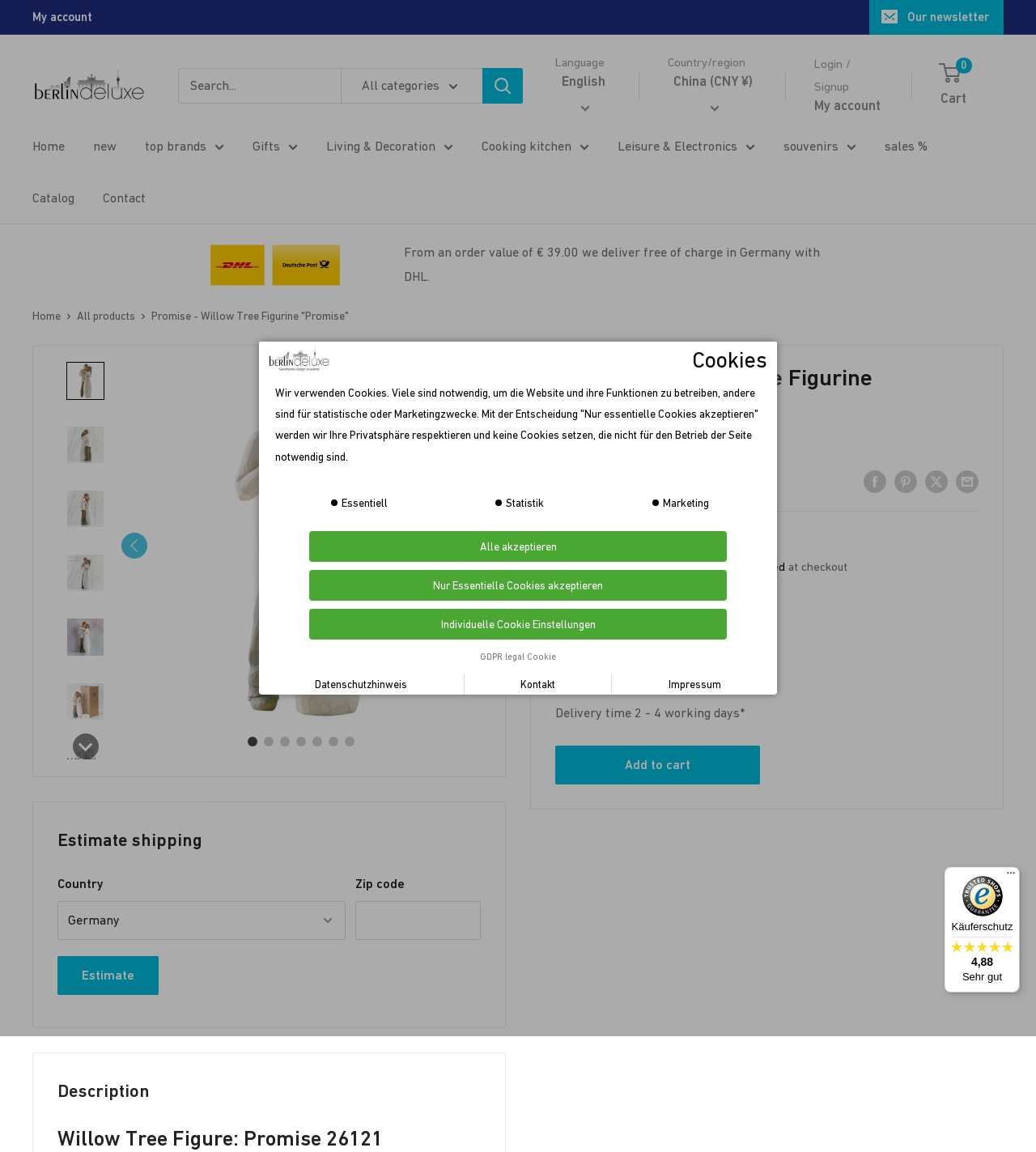Answer the question below in one word or phrase:
What is the brand of the figurine?

Willow Tree